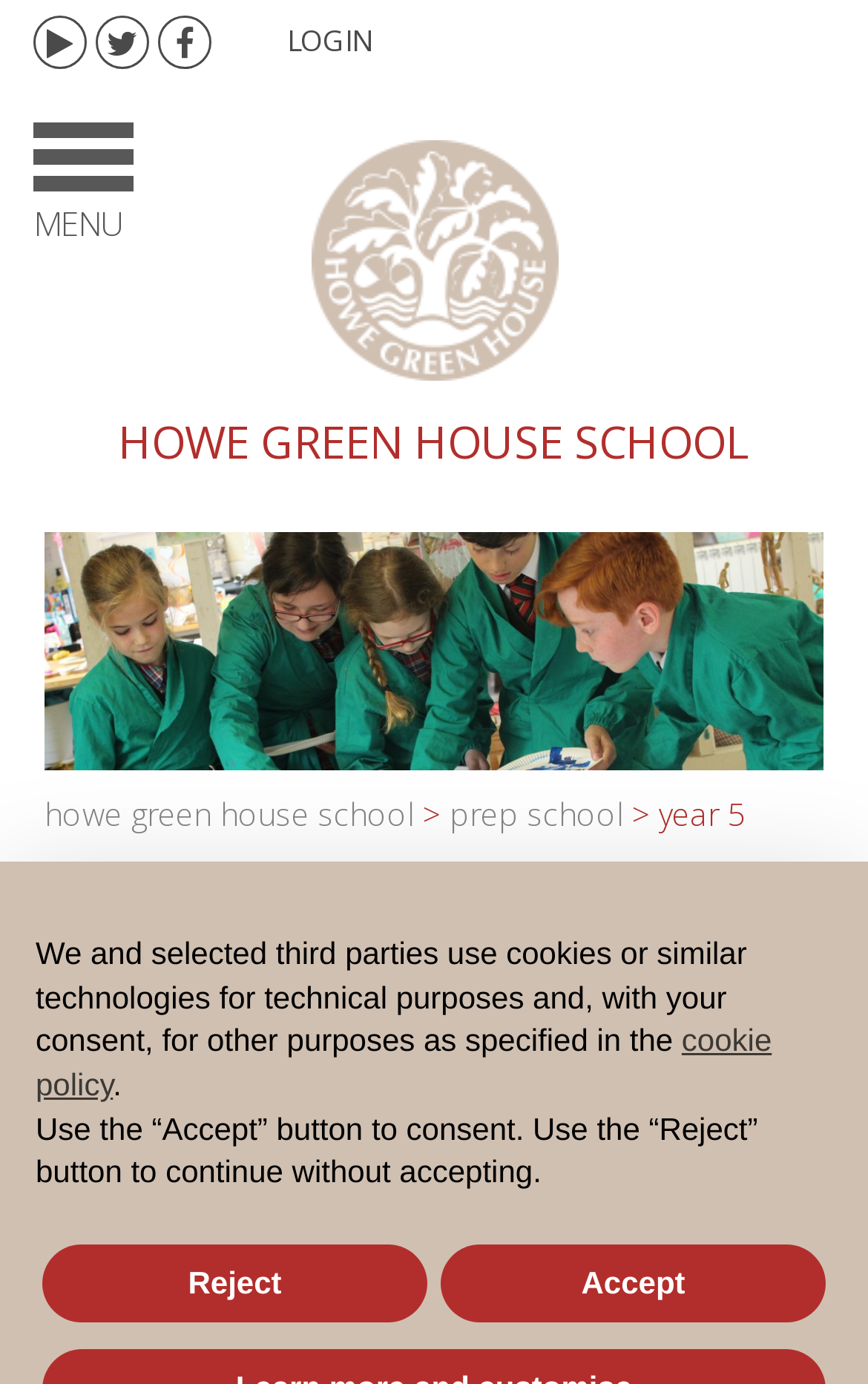Find the UI element described as: "Prep School" and predict its bounding box coordinates. Ensure the coordinates are four float numbers between 0 and 1, [left, top, right, bottom].

[0.518, 0.573, 0.718, 0.604]